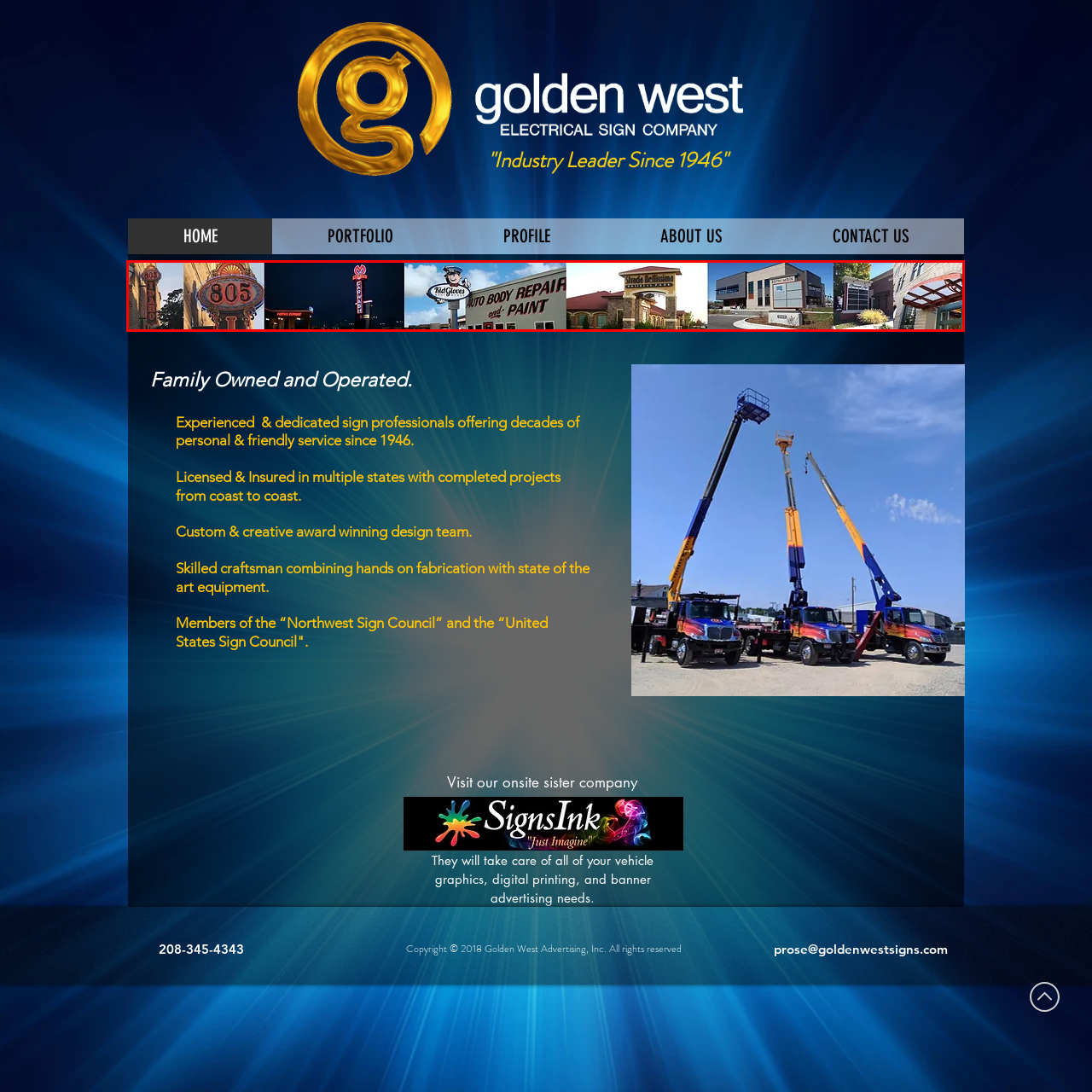Offer an in-depth description of the scene contained in the red rectangle.

This image showcases a visually striking compilation of various sign designs by Golden West Advertising, a prominent family-owned company based in Boise, Idaho, known for its extensive experience in the sign-making industry since 1946. The array highlights several custom signs, including an artistic representation of a retro-style sign adorned with the number "805," a vibrant neon-lit installation at night, and a welcoming entrance sign for a restaurant. The collection features diverse signage types, from business identification to decorative displays, demonstrating their award-winning design capabilities and craftsmanship. This visual display emphasizes their commitment to quality service and creativity, appealing to clients looking for innovative solutions in signage.